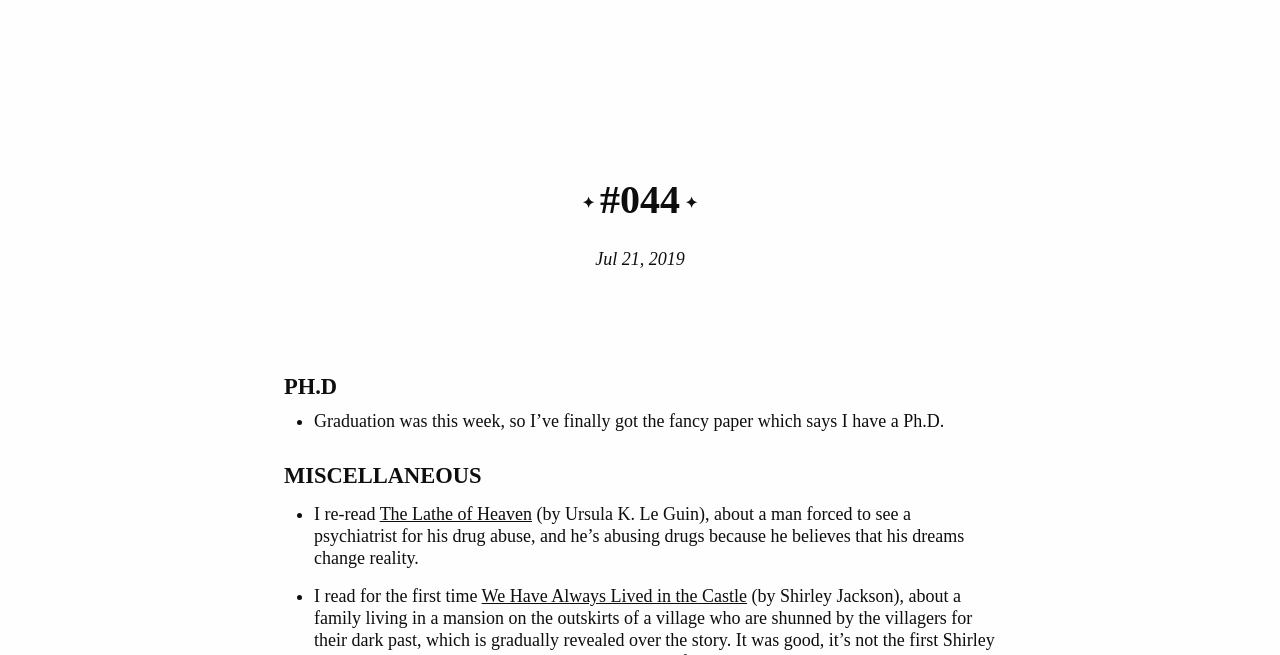Answer briefly with one word or phrase:
What is the date mentioned in the header?

Jul 21, 2019